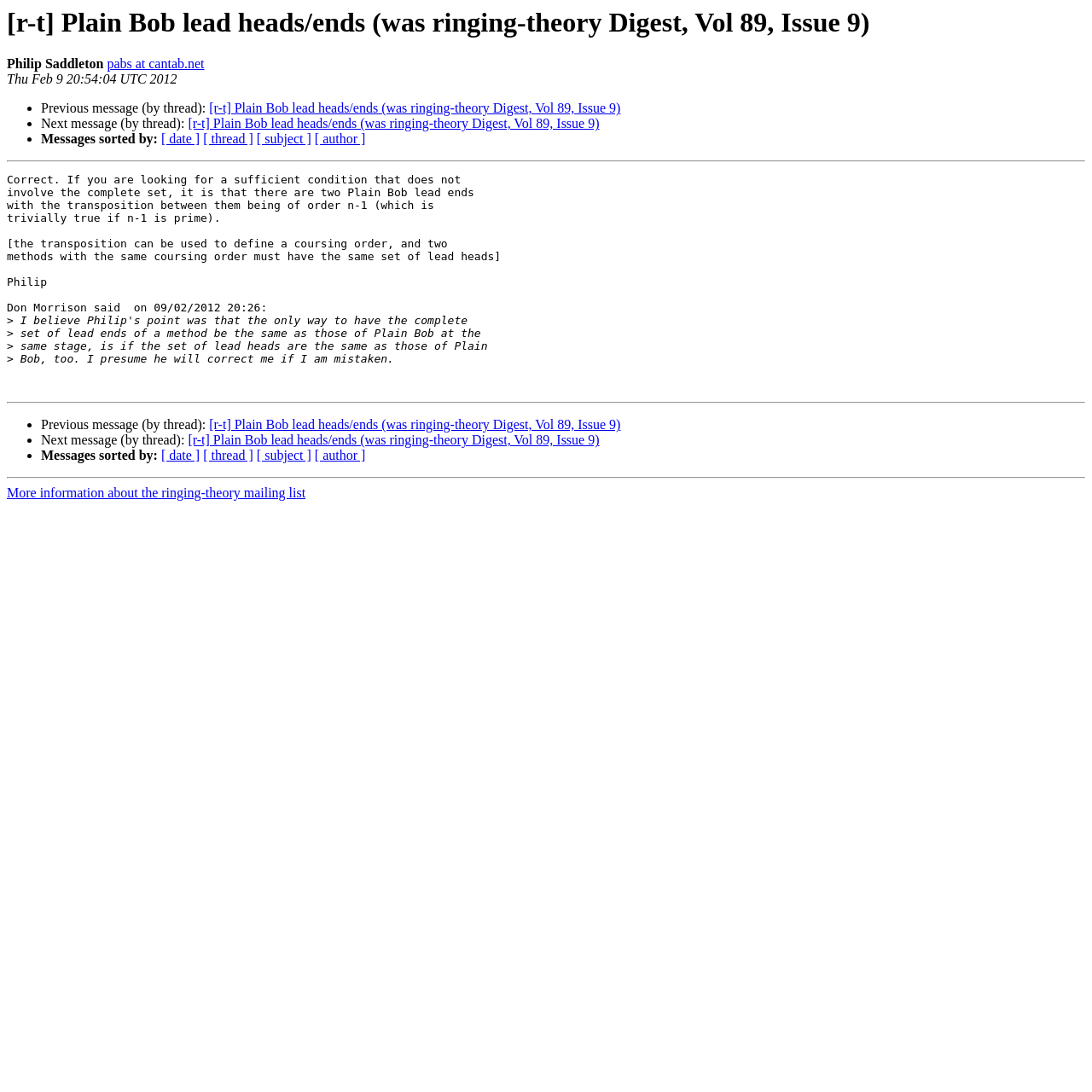Identify the bounding box coordinates for the element you need to click to achieve the following task: "View next message". Provide the bounding box coordinates as four float numbers between 0 and 1, in the form [left, top, right, bottom].

[0.172, 0.107, 0.549, 0.12]